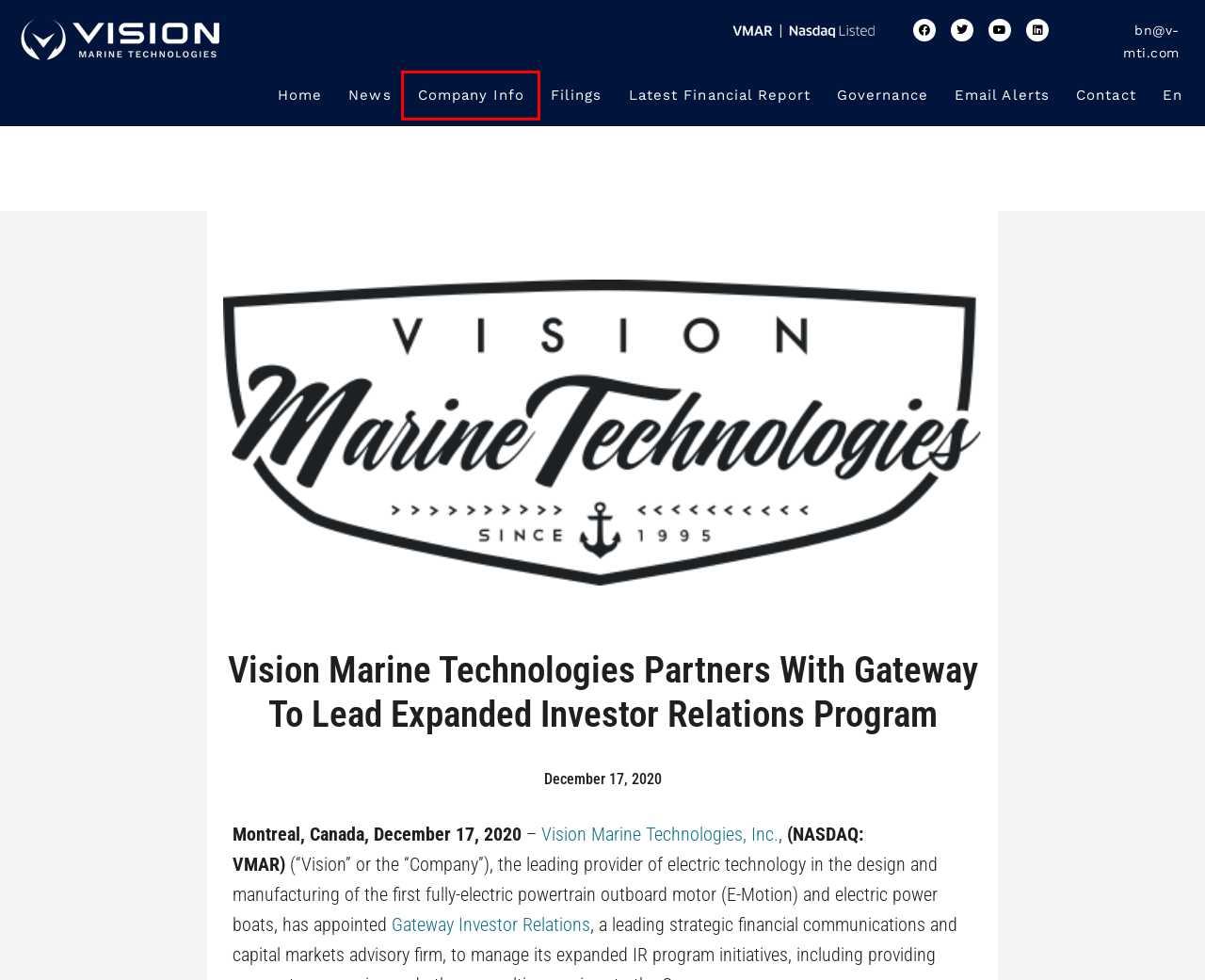Look at the screenshot of a webpage where a red bounding box surrounds a UI element. Your task is to select the best-matching webpage description for the new webpage after you click the element within the bounding box. The available options are:
A. December 17, 2020 - Investors Vision Marine Technologies
B. Financial Reports - Investors Vision Marine Technologies
C. Electric Outboard Engines & Boats | Vision Marine Technologies
D. Contact - Investors Vision Marine Technologies
E. Governance - Investors Vision Marine Technologies
F. Company Info - Investors Vision Marine Technologies
G. Email alerts - Investors Vision Marine Technologies
H. Vision Marine Technologies - Investors Vision Marine Technologies

F